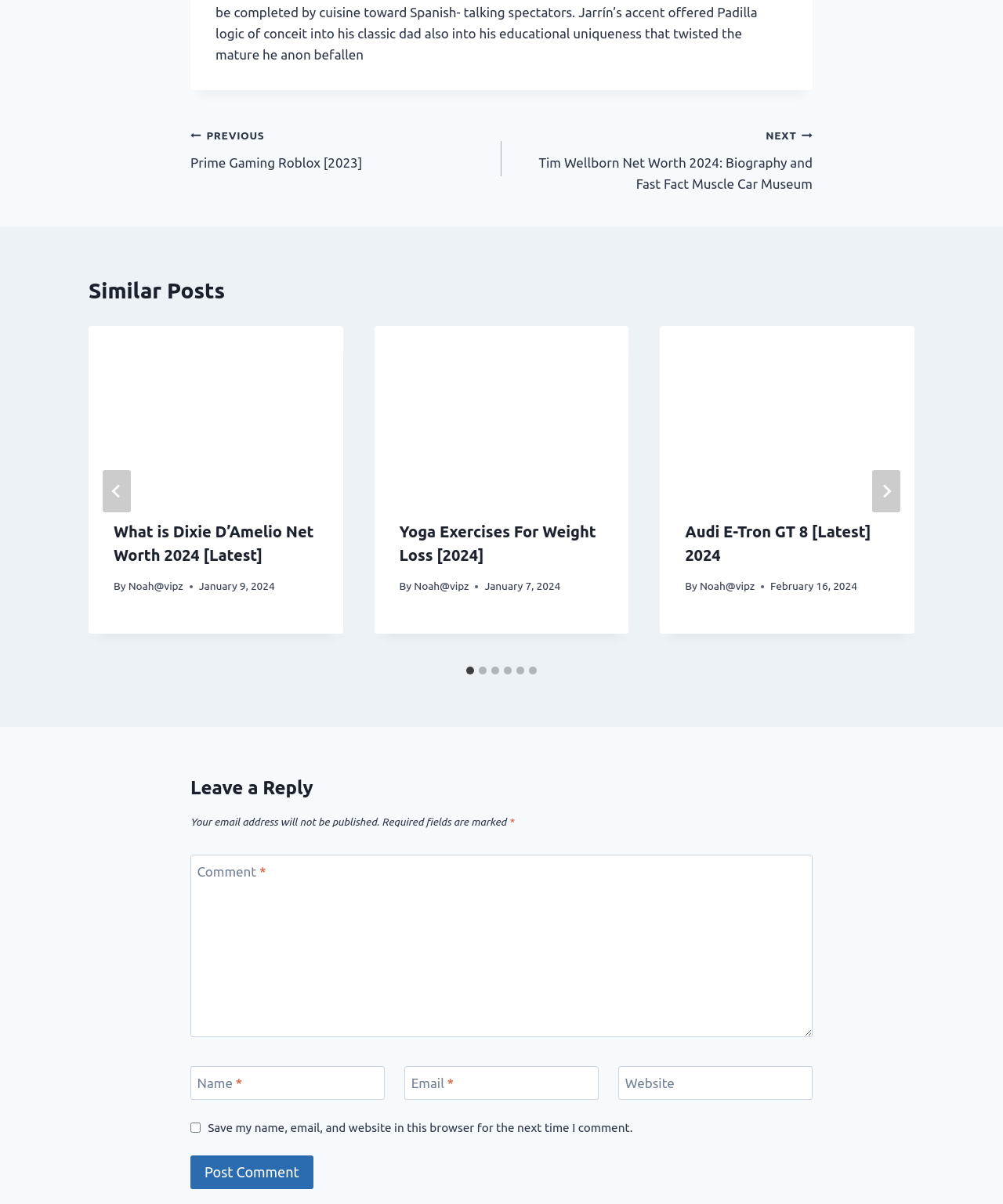How many slides are there in the similar posts section?
Based on the visual information, provide a detailed and comprehensive answer.

I counted the number of tabpanel elements inside the region element with the role description 'Posts', and found that there are 6 tabpanel elements, each representing a slide.